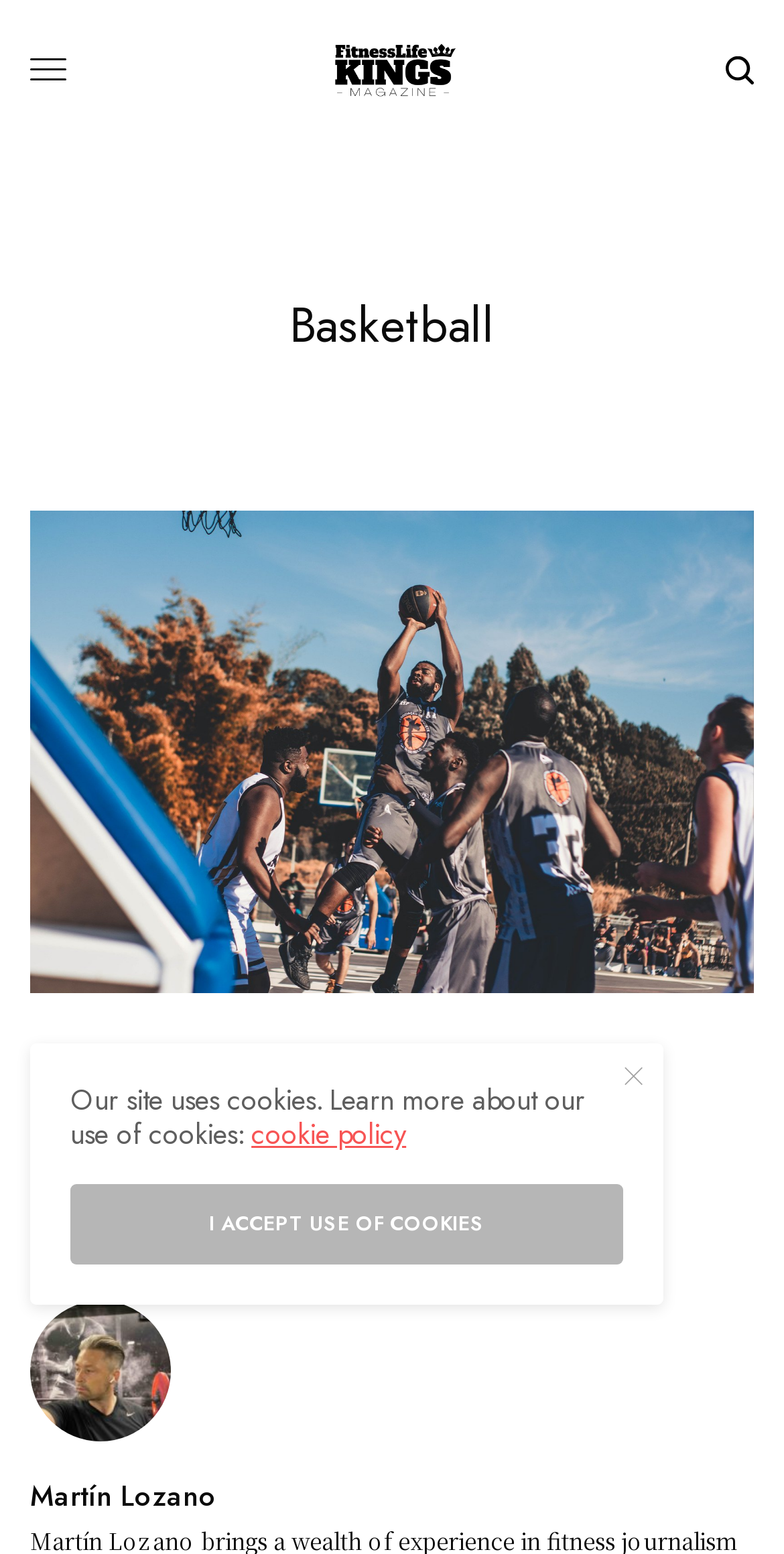Indicate the bounding box coordinates of the element that needs to be clicked to satisfy the following instruction: "View Basketball Outfit guide". The coordinates should be four float numbers between 0 and 1, i.e., [left, top, right, bottom].

[0.038, 0.705, 0.962, 0.736]